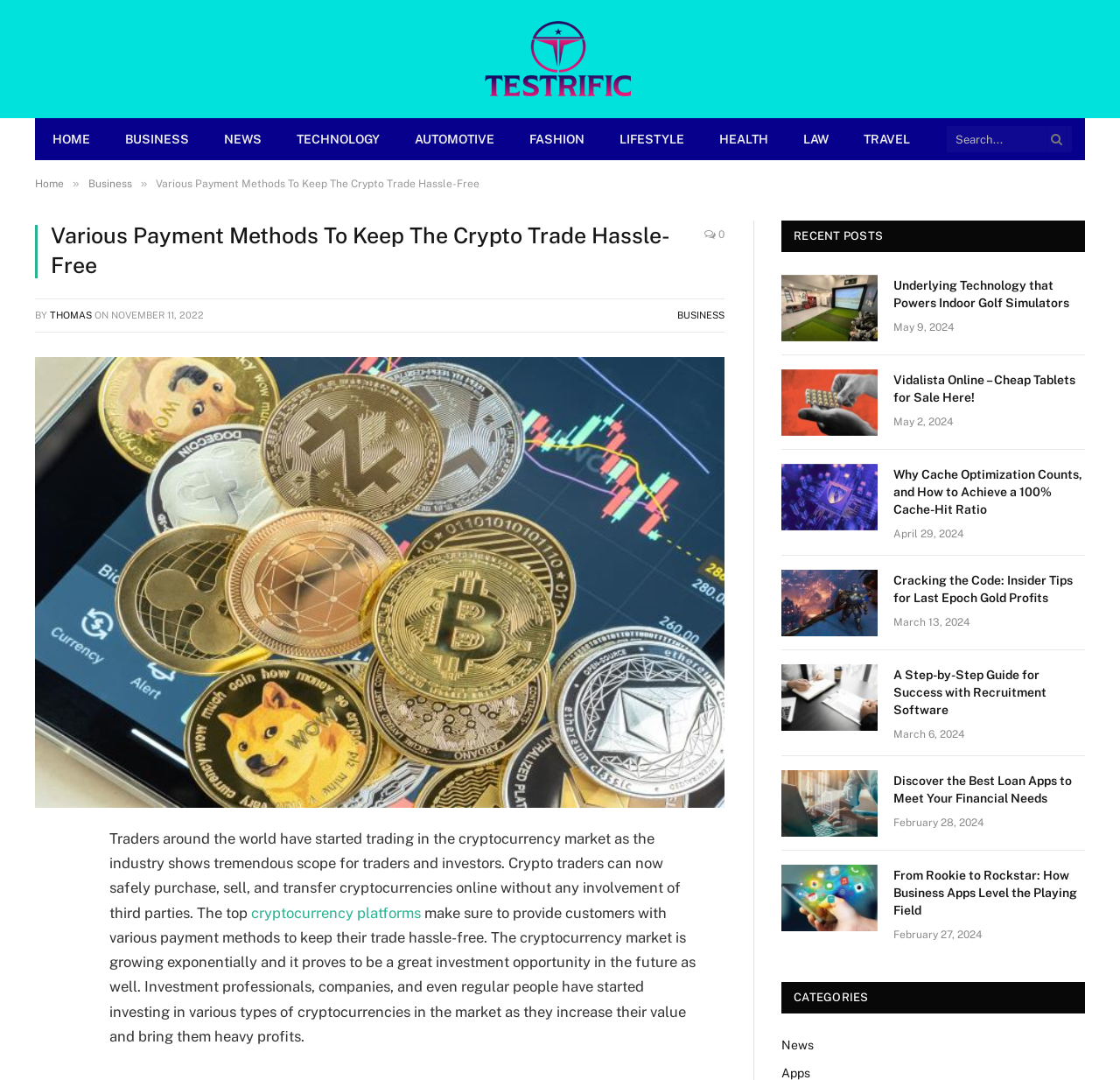Determine the bounding box of the UI component based on this description: "Business". The bounding box coordinates should be four float values between 0 and 1, i.e., [left, top, right, bottom].

[0.079, 0.165, 0.118, 0.176]